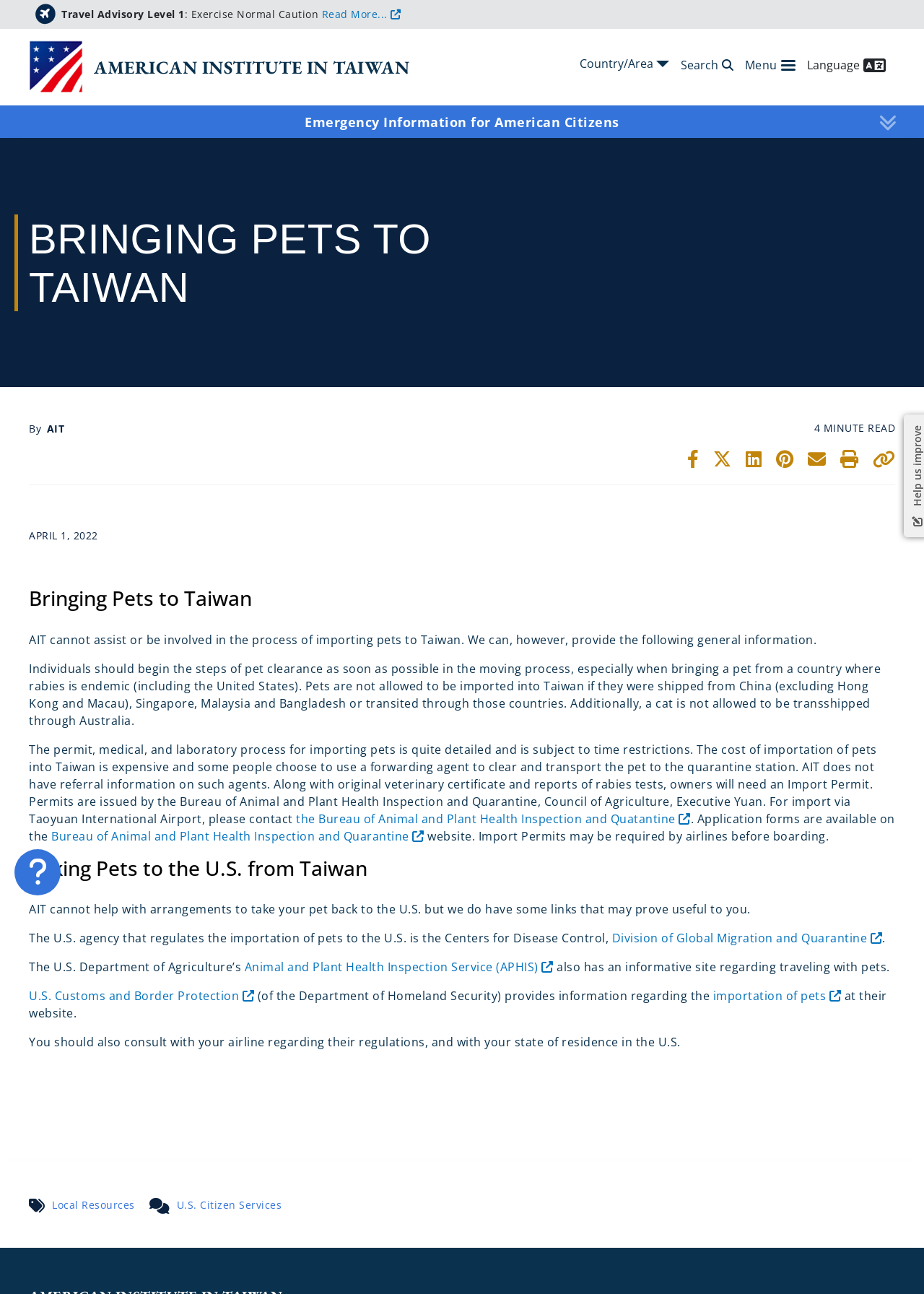Can you find the bounding box coordinates for the element that needs to be clicked to execute this instruction: "Read more about the travel alert"? The coordinates should be given as four float numbers between 0 and 1, i.e., [left, top, right, bottom].

[0.348, 0.005, 0.434, 0.016]